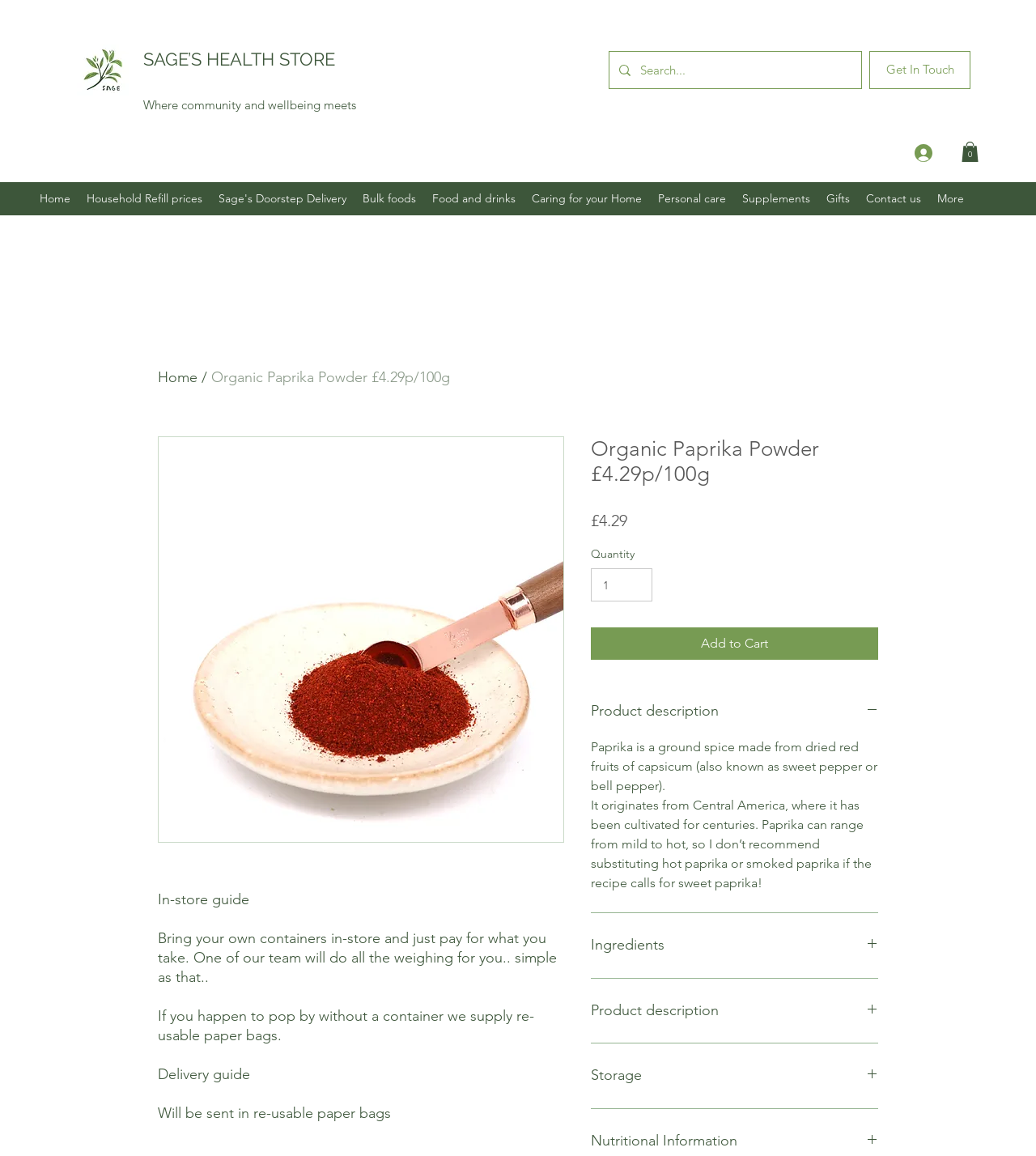What is the origin of Paprika?
Refer to the image and provide a detailed answer to the question.

I found the origin of Paprika by reading the product description, which says 'It originates from Central America, where it has been cultivated for centuries'.